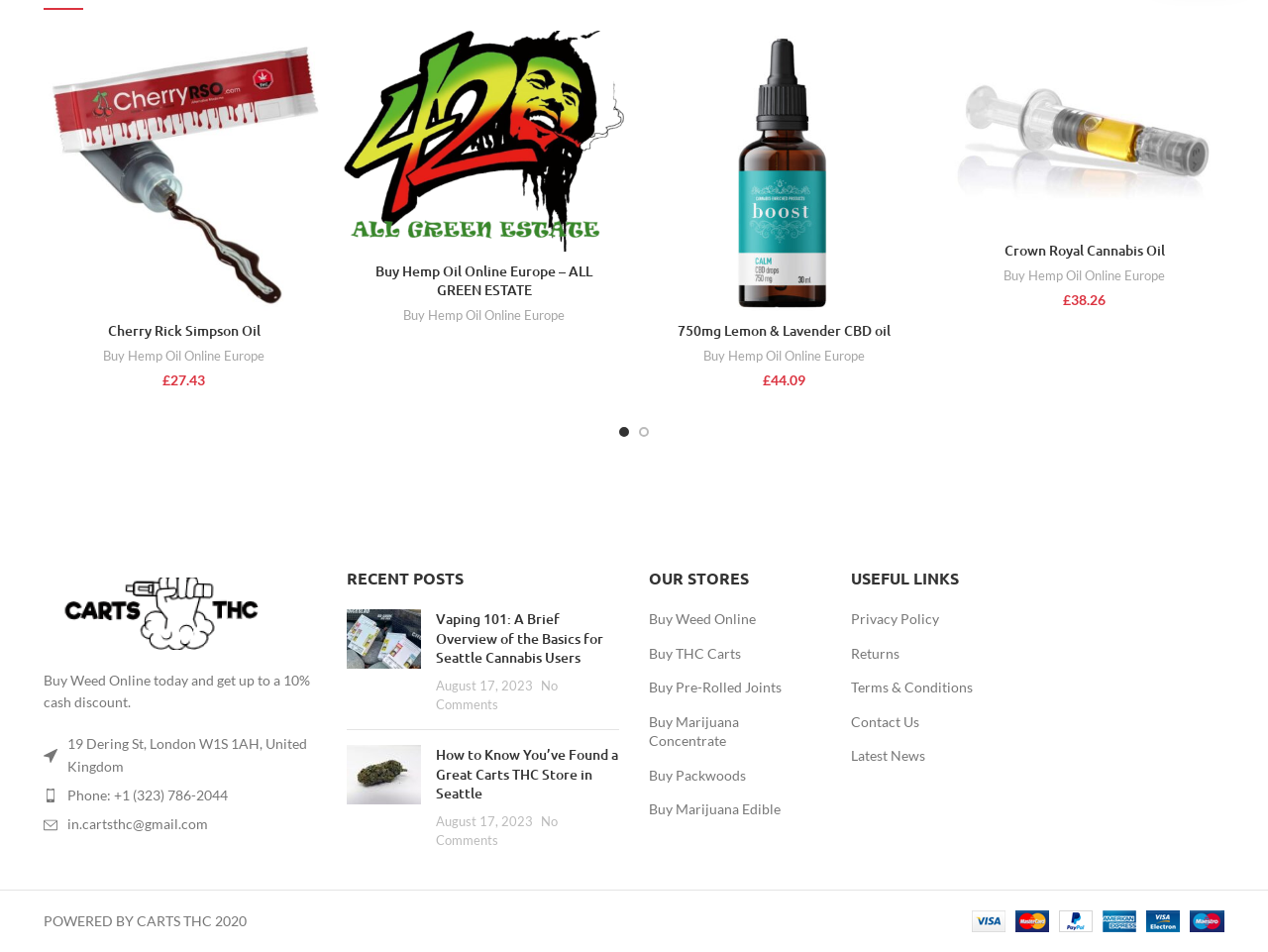Given the webpage screenshot, identify the bounding box of the UI element that matches this description: "Read more".

[0.461, 0.09, 0.5, 0.137]